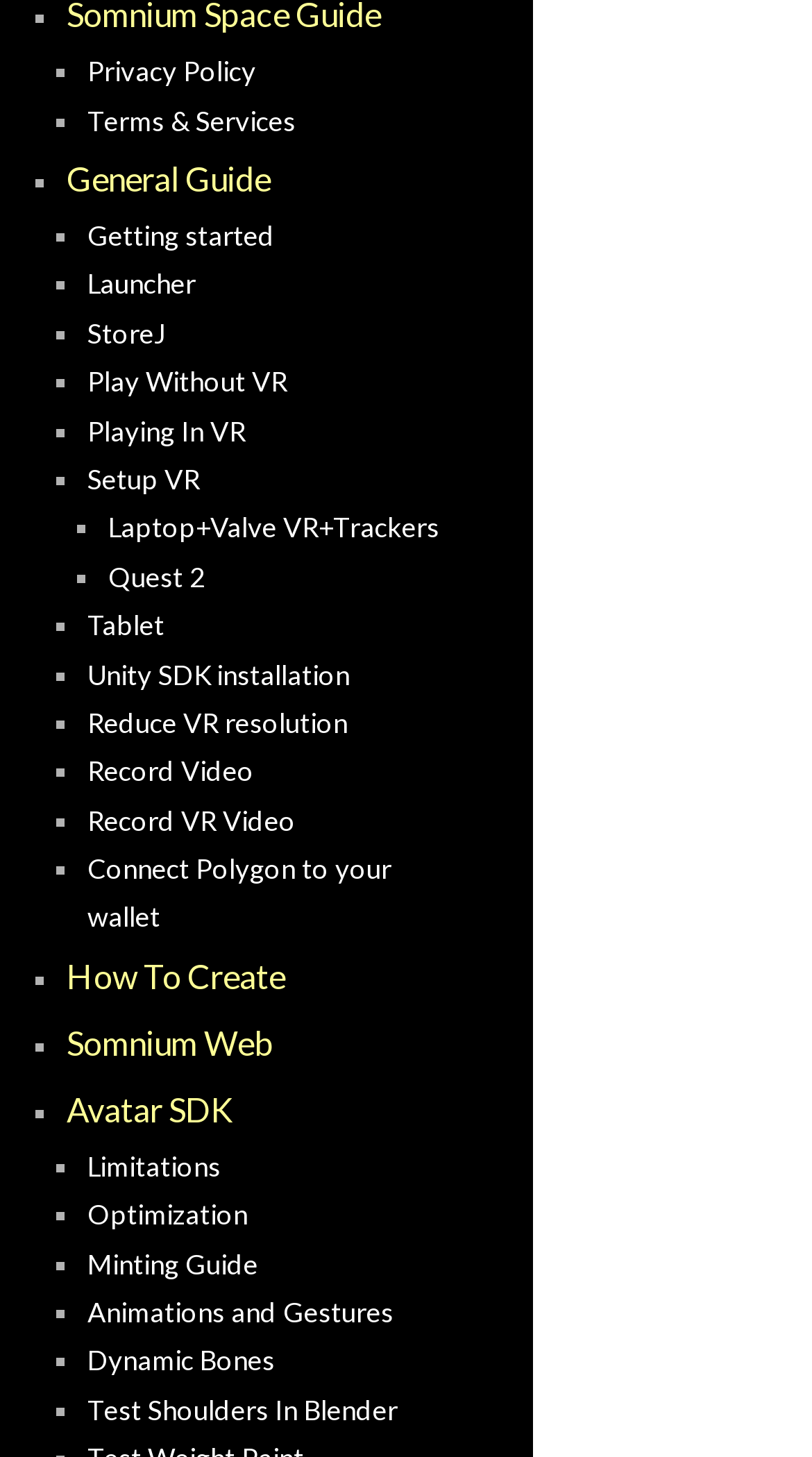Find the bounding box coordinates for the area you need to click to carry out the instruction: "Read General Guide". The coordinates should be four float numbers between 0 and 1, indicated as [left, top, right, bottom].

[0.082, 0.109, 0.333, 0.136]